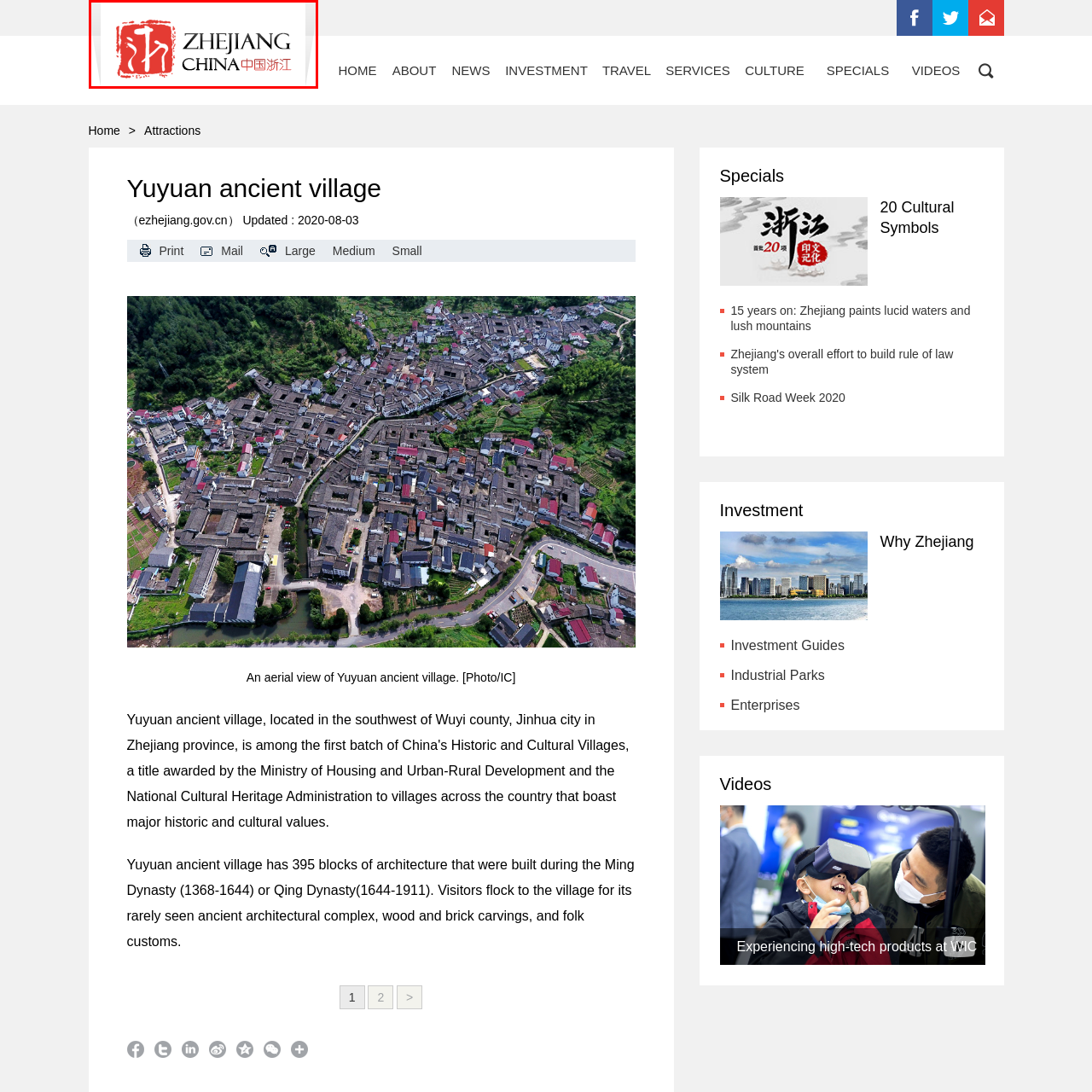Pay attention to the area highlighted by the red boundary and answer the question with a single word or short phrase: 
What does the Chinese characters on the logo translate to?

Zhejiang, China